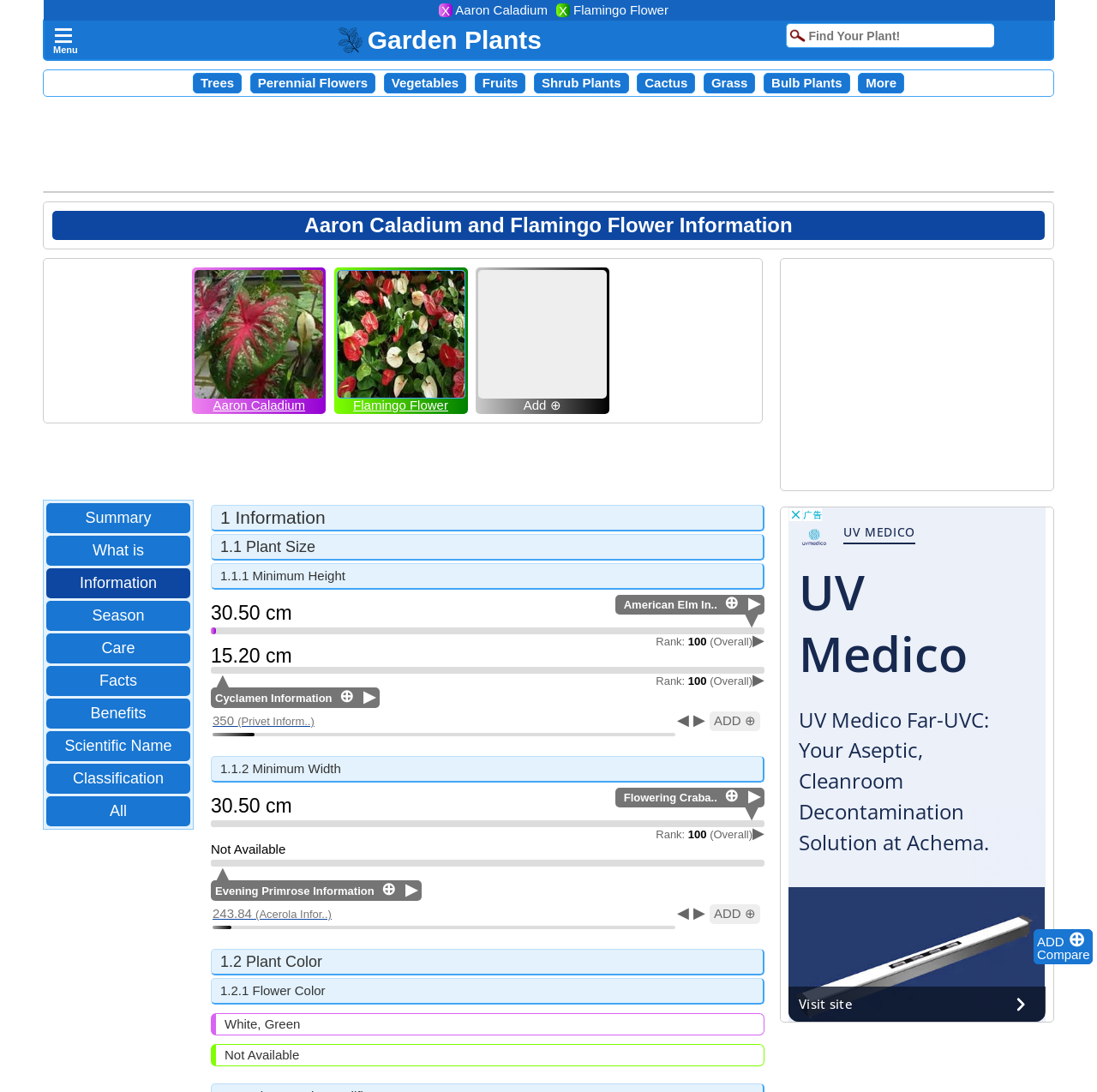Give a concise answer using only one word or phrase for this question:
What is the name of the first plant?

Aaron Caladium